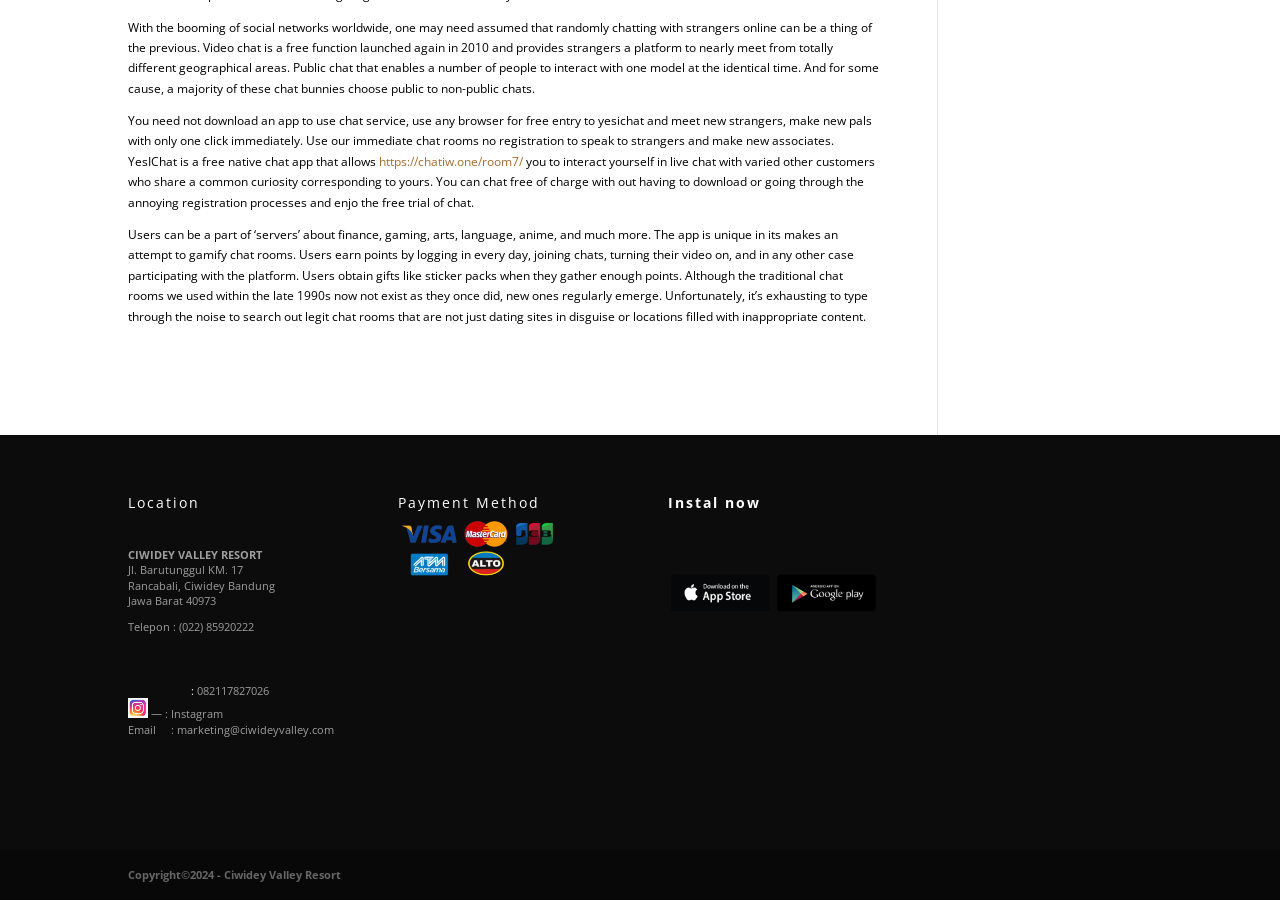What is the purpose of YesIChat?
Using the image, respond with a single word or phrase.

Free chat service